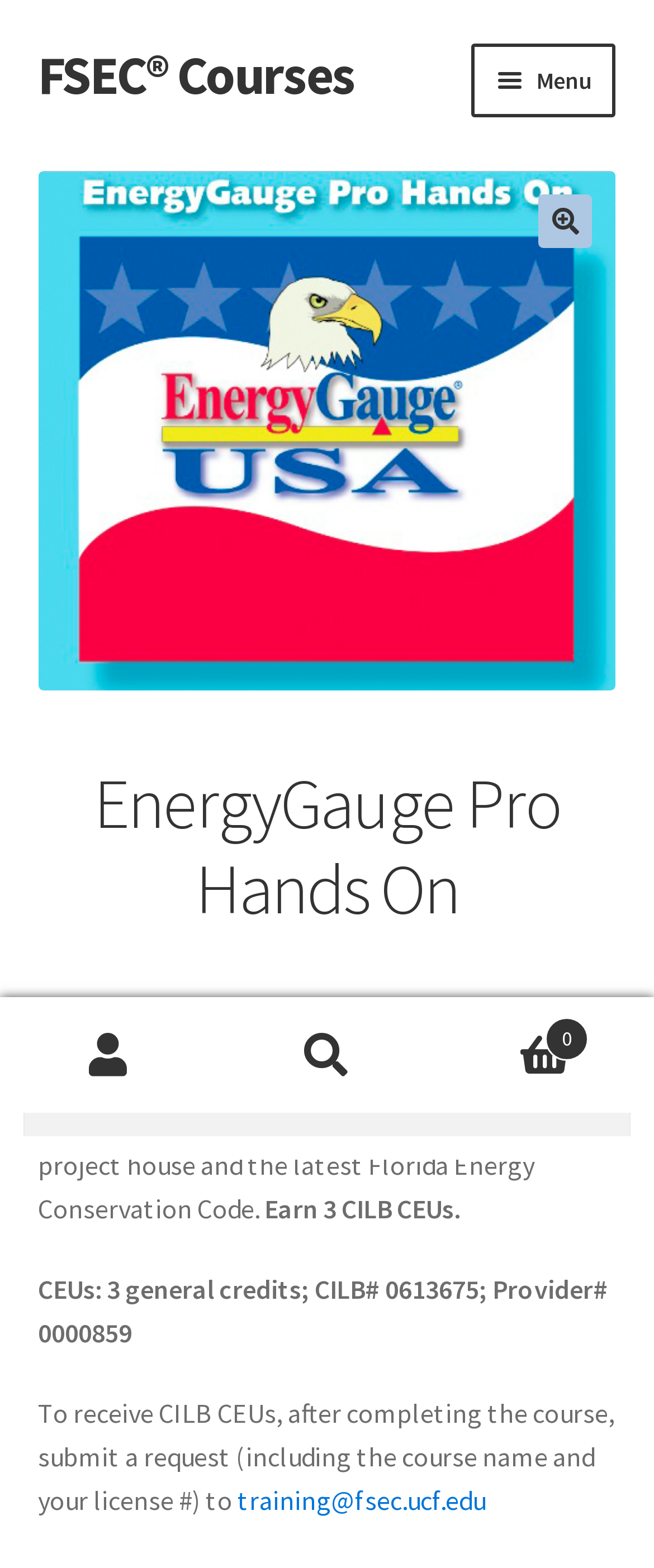Pinpoint the bounding box coordinates of the clickable area needed to execute the instruction: "Click on the 'Shop' link". The coordinates should be specified as four float numbers between 0 and 1, i.e., [left, top, right, bottom].

[0.058, 0.075, 0.942, 0.136]